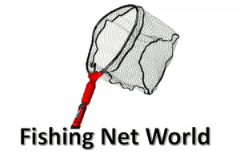Based on the image, please elaborate on the answer to the following question:
What is the name of the brand featured in the logo?

The logo prominently displays the text 'Fishing Net World' above the illustration of the fishing net. The text is clear and easy to read, making it easy to identify the name of the brand.